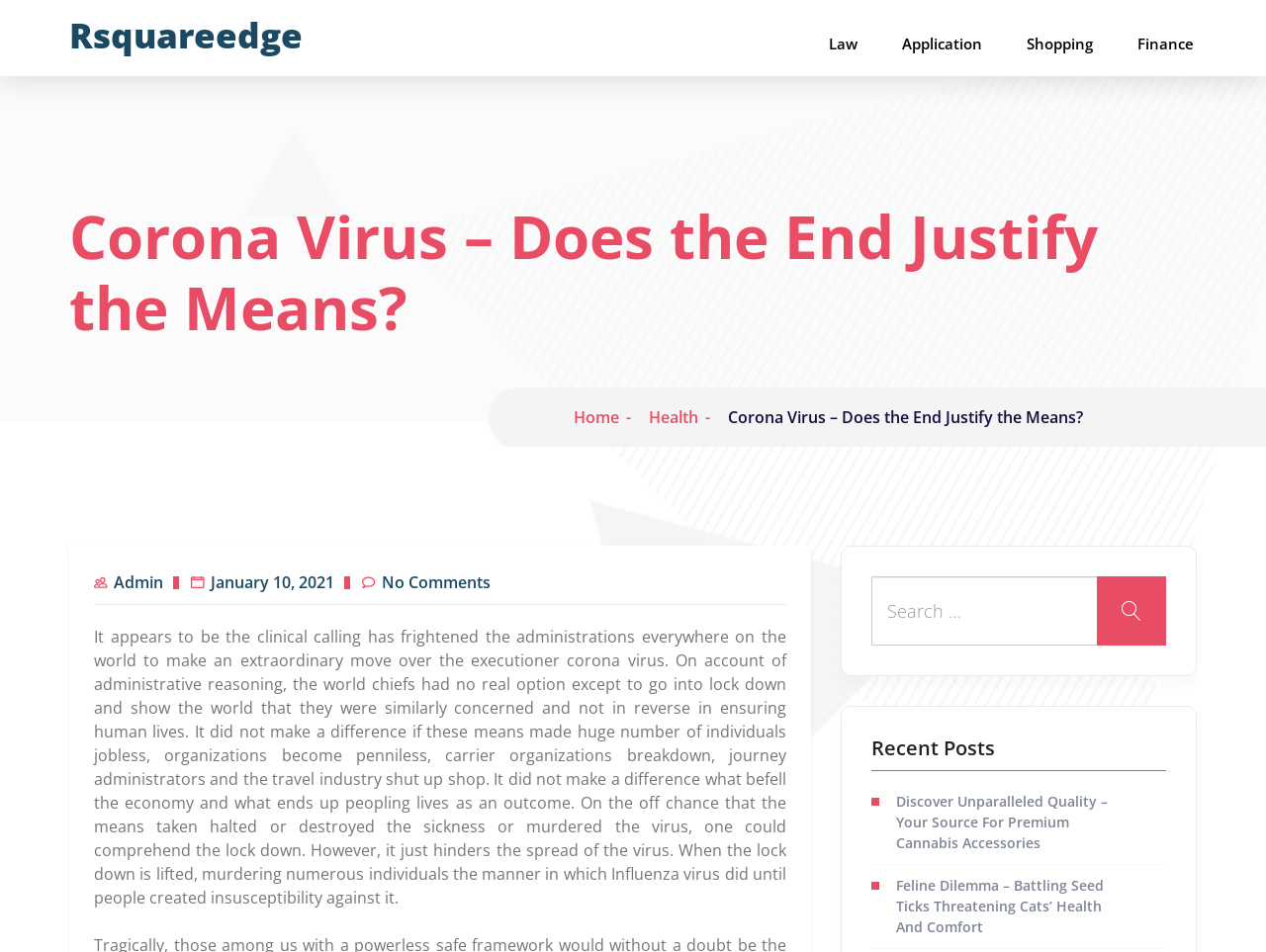Please determine the bounding box coordinates of the element's region to click for the following instruction: "Click on Admin link".

[0.074, 0.605, 0.141, 0.619]